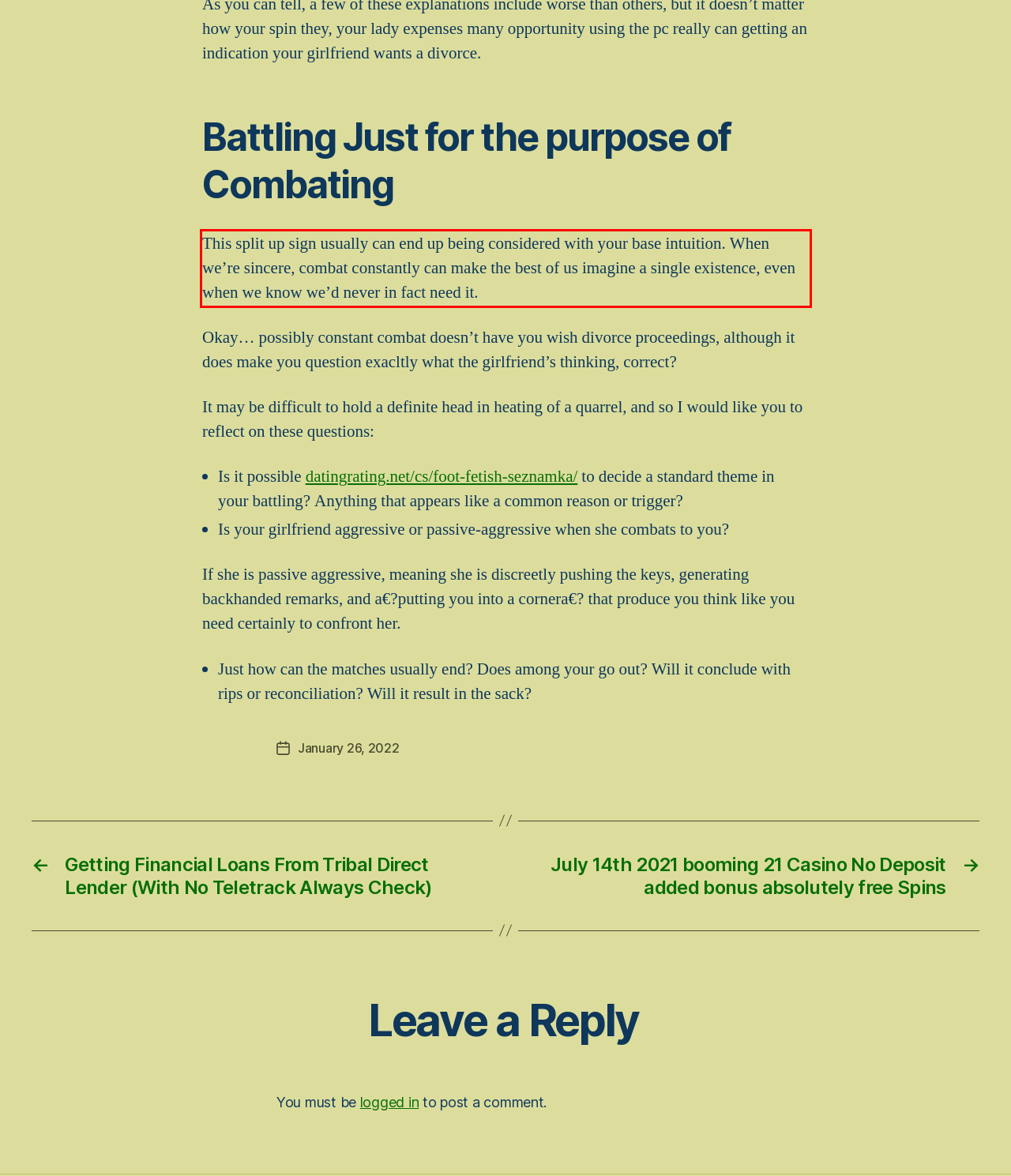Identify the text inside the red bounding box in the provided webpage screenshot and transcribe it.

This split up sign usually can end up being considered with your base intuition. When we’re sincere, combat constantly can make the best of us imagine a single existence, even when we know we’d never in fact need it.